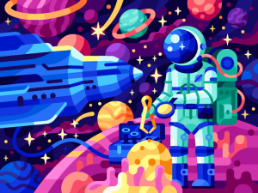Give a one-word or short phrase answer to this question: 
What is the astronaut holding?

An object